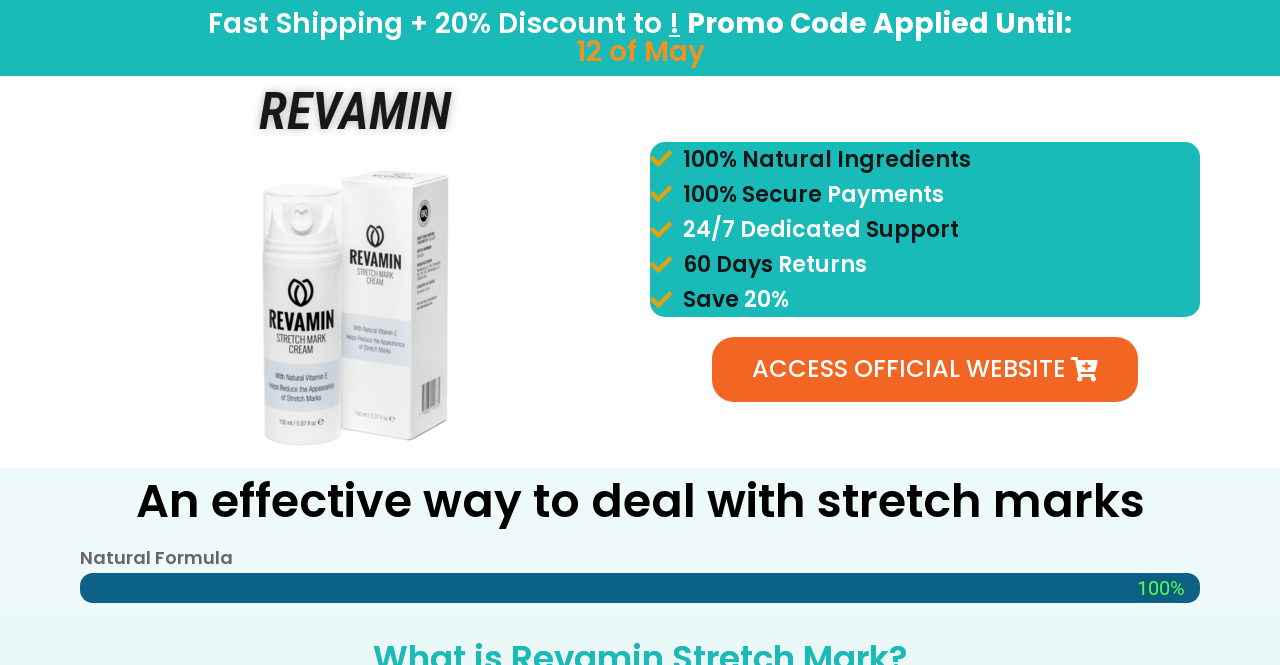Please provide a brief answer to the following inquiry using a single word or phrase:
What is the discount percentage?

20%